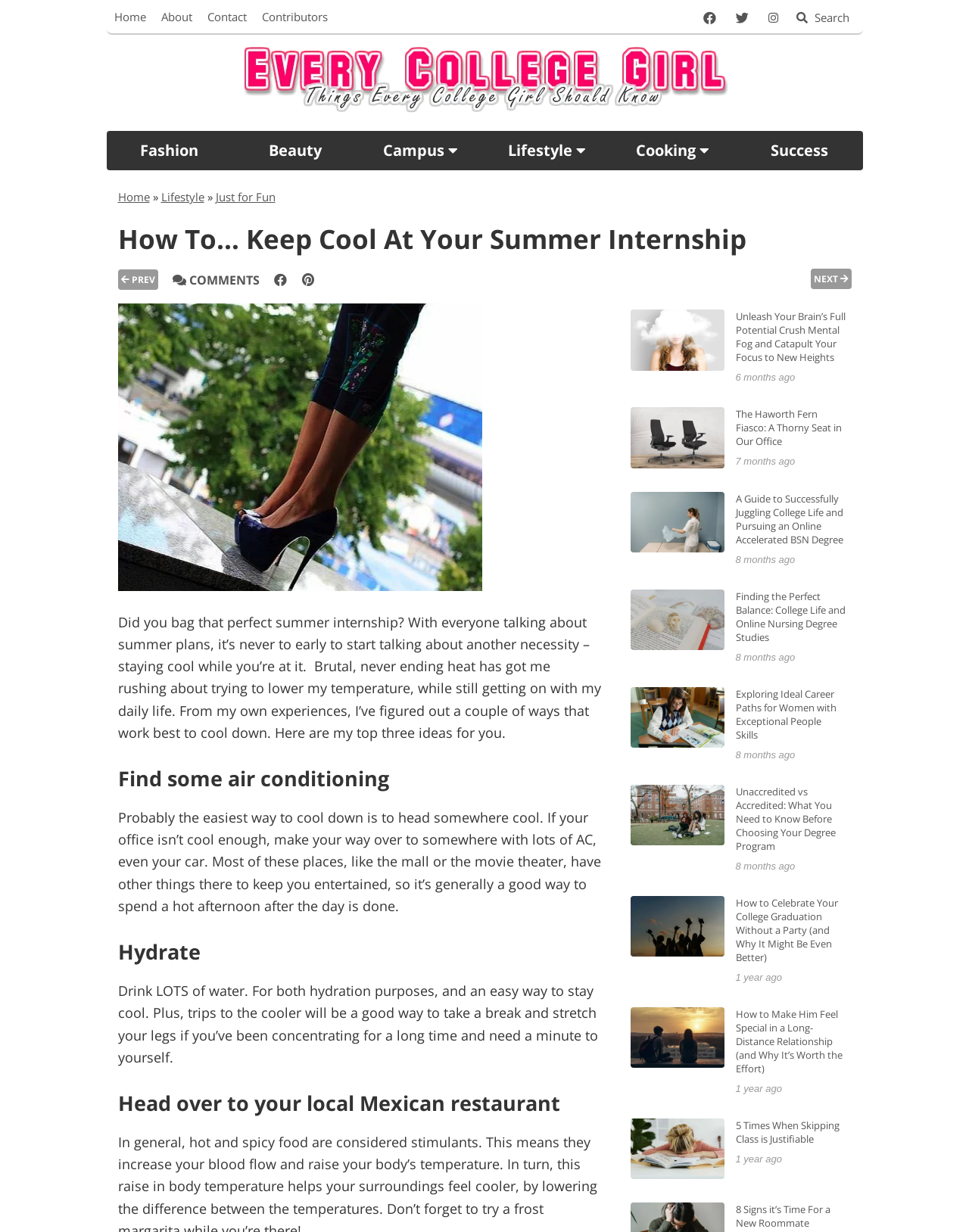Please find and generate the text of the main heading on the webpage.

How To… Keep Cool At Your Summer Internship